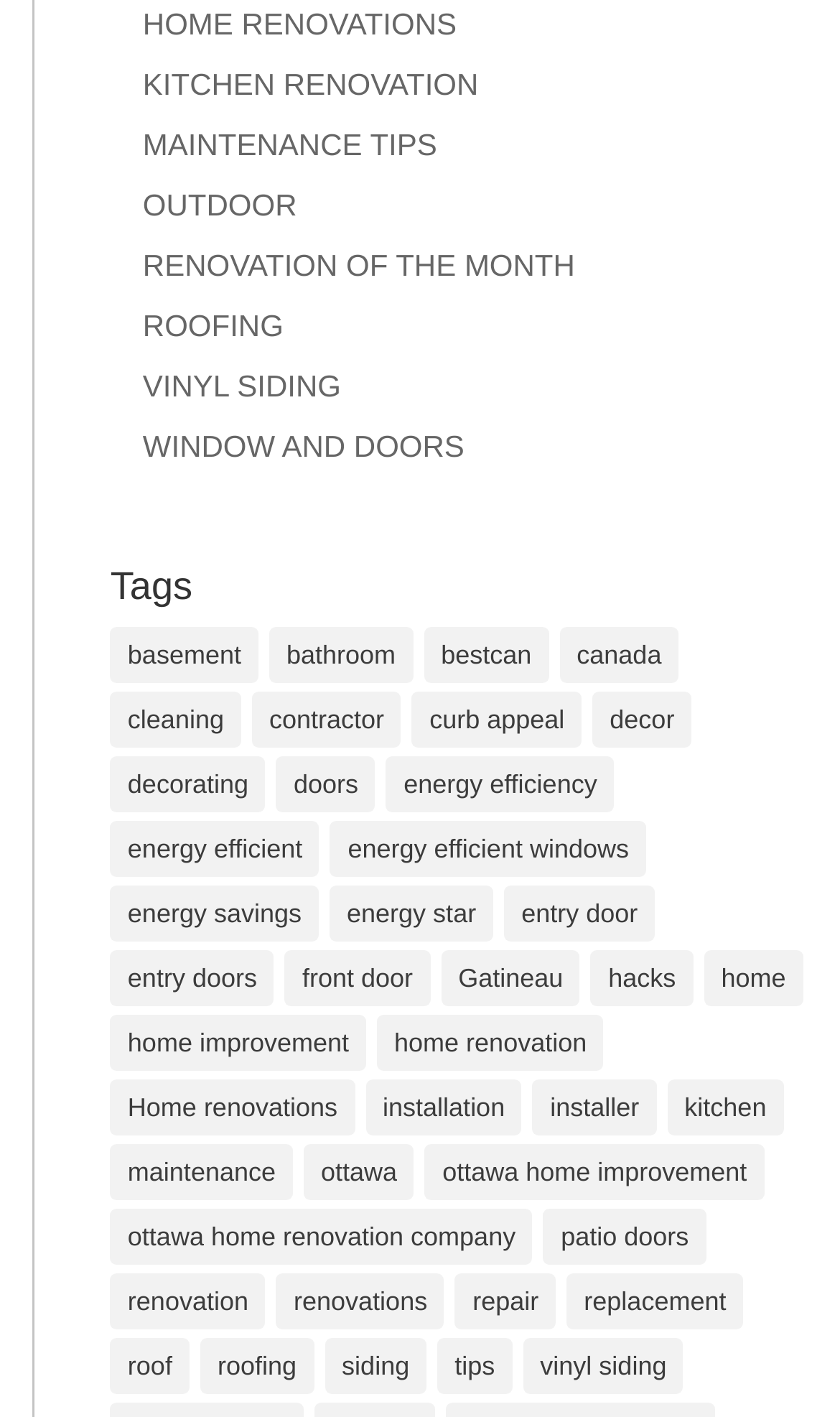Determine the bounding box coordinates for the UI element with the following description: "energy efficient windows". The coordinates should be four float numbers between 0 and 1, represented as [left, top, right, bottom].

[0.394, 0.579, 0.769, 0.618]